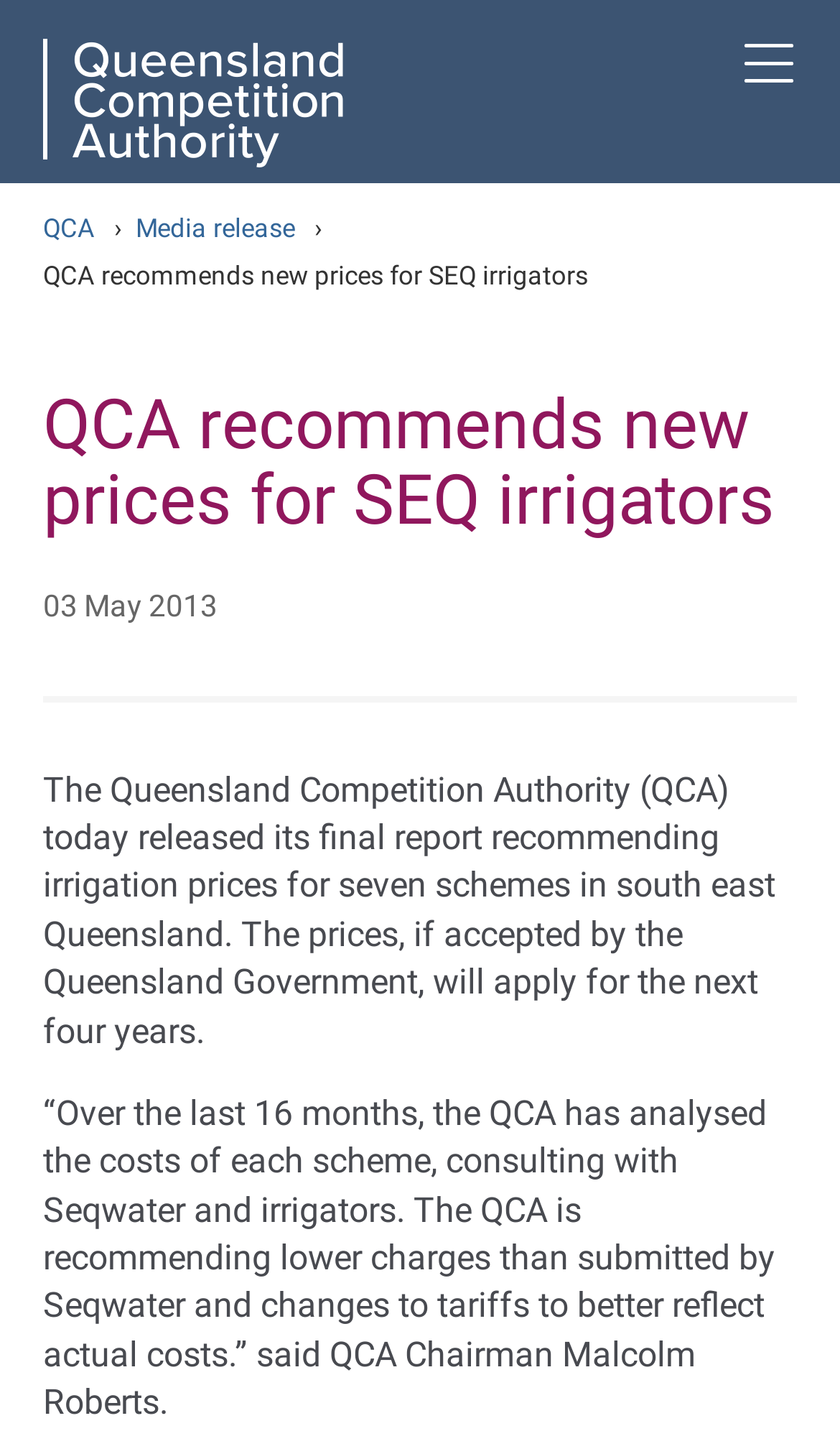Give an in-depth explanation of the webpage layout and content.

The webpage appears to be a news article or press release about the Queensland Competition Authority (QCA) recommending new prices for irrigation schemes in south east Queensland. 

At the top left of the page, there is a link to "QCA" with an icon. To the right of this link, there is a button labeled "Toggle navigation". Below the link and button, there is a navigation menu with links to "QCA", a separator symbol "›", and a link to "Media release". 

The main content of the page is headed by a title "QCA recommends new prices for SEQ irrigators", which is also a link. Below the title, there is a date "03 May 2013". 

A horizontal separator line divides the title and date from the main article content. The article content consists of two paragraphs of text. The first paragraph explains that the QCA has released a final report recommending irrigation prices for seven schemes in south east Queensland, which will apply for the next four years if accepted by the Queensland Government. The second paragraph is a quote from QCA Chairman Malcolm Roberts, discussing the analysis and consultation process that led to the recommended prices.